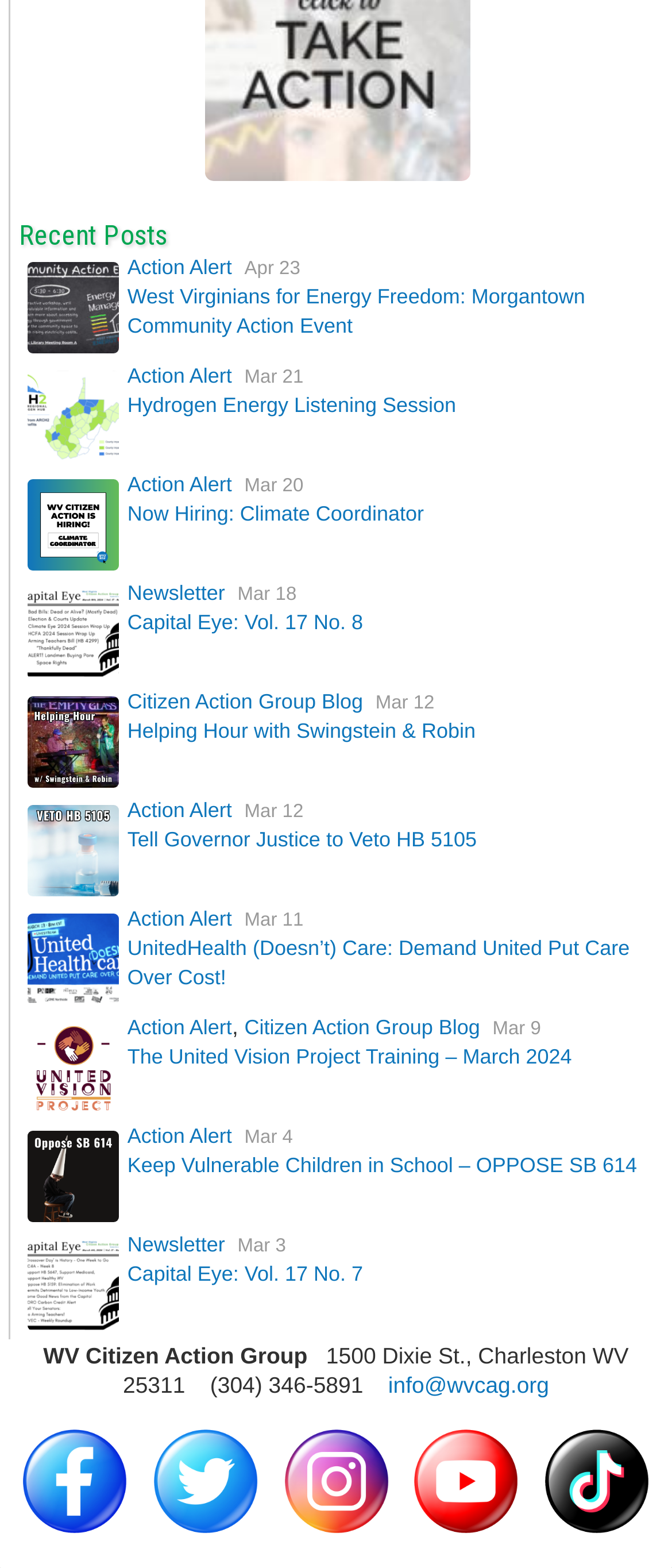Find the bounding box coordinates of the element to click in order to complete this instruction: "Contact via 'info@wvcag.org'". The bounding box coordinates must be four float numbers between 0 and 1, denoted as [left, top, right, bottom].

[0.578, 0.875, 0.817, 0.891]